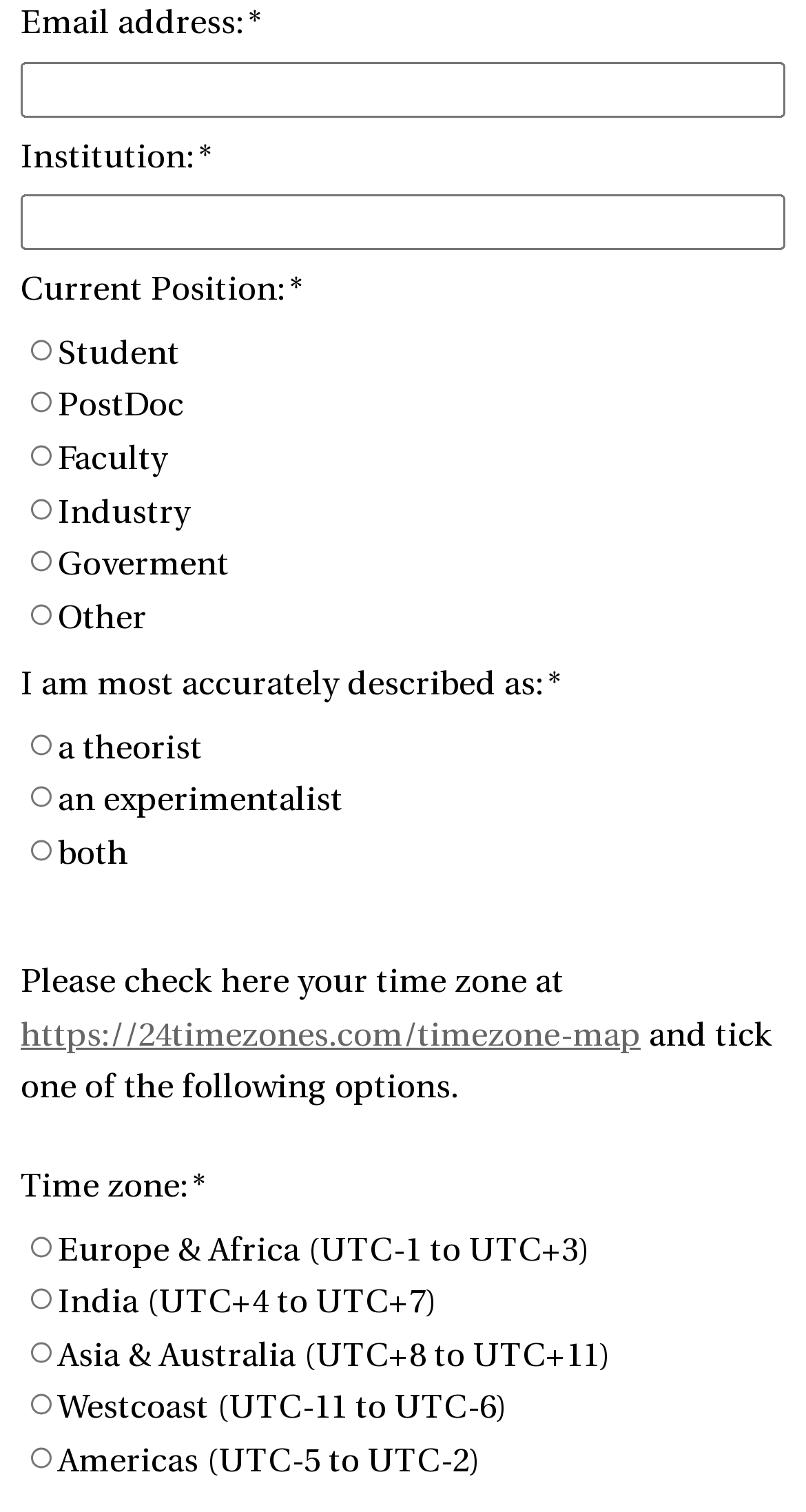Carefully examine the image and provide an in-depth answer to the question: What is the first field to fill in the form?

The first field to fill in the form is the 'Email address' field, which is indicated by the static text 'Email address:' and has a corresponding textbox with a required attribute.